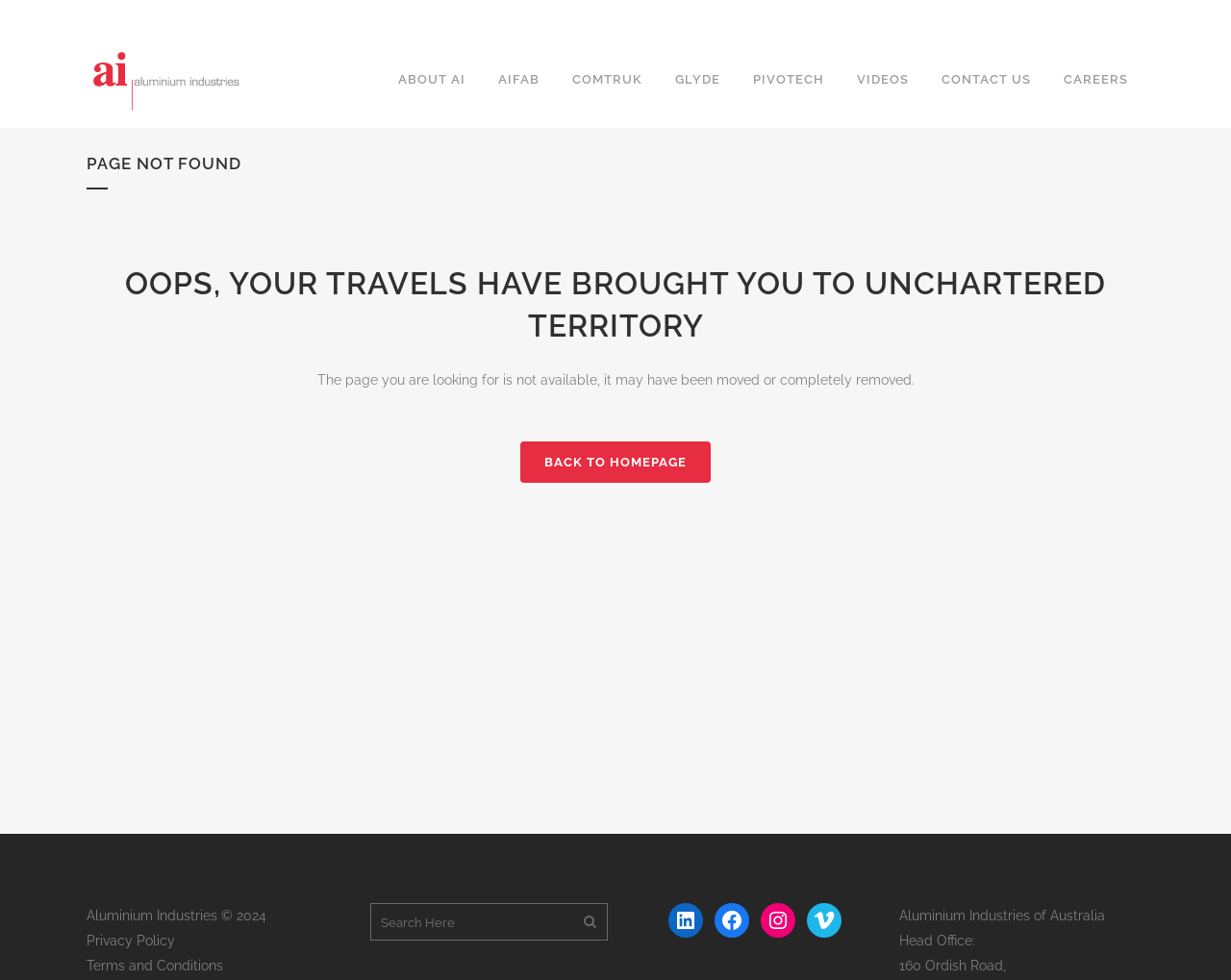Identify the bounding box of the UI element that matches this description: "Videos".

[0.683, 0.032, 0.752, 0.131]